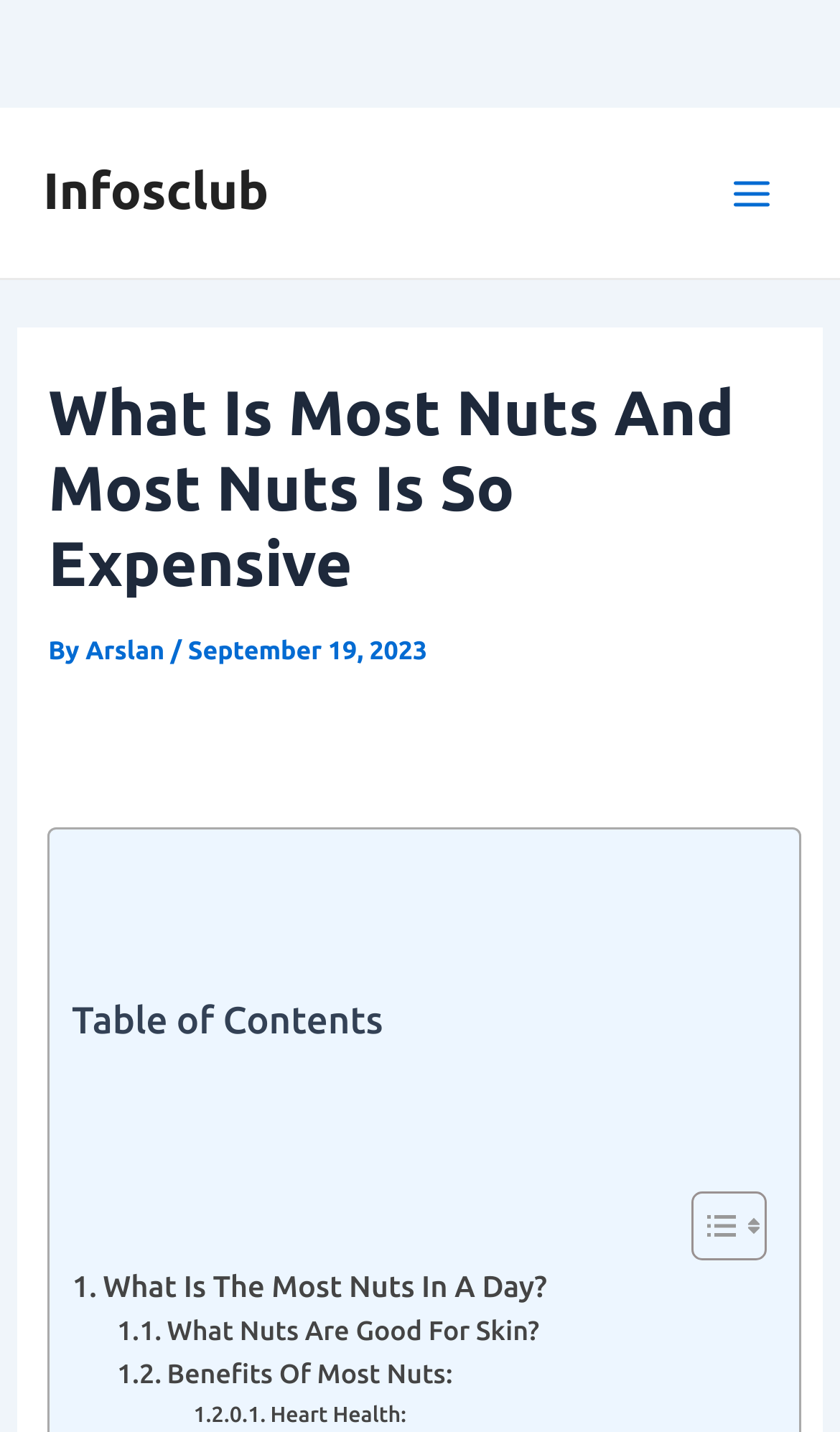Identify and provide the text of the main header on the webpage.

What Is Most Nuts And Most Nuts Is So Expensive